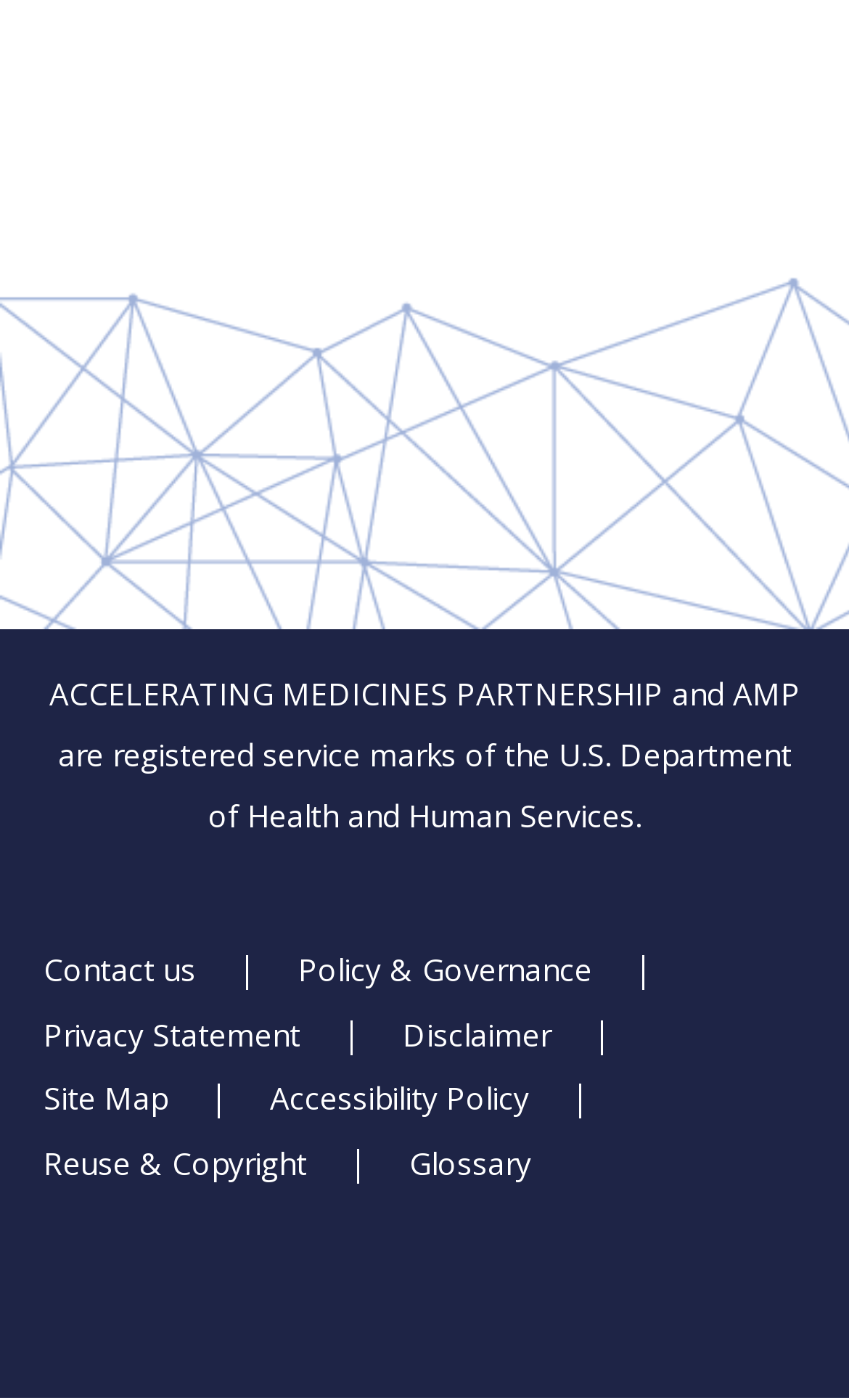For the element described, predict the bounding box coordinates as (top-left x, top-left y, bottom-right x, bottom-right y). All values should be between 0 and 1. Element description: Accessibility Policy

[0.318, 0.766, 0.623, 0.8]